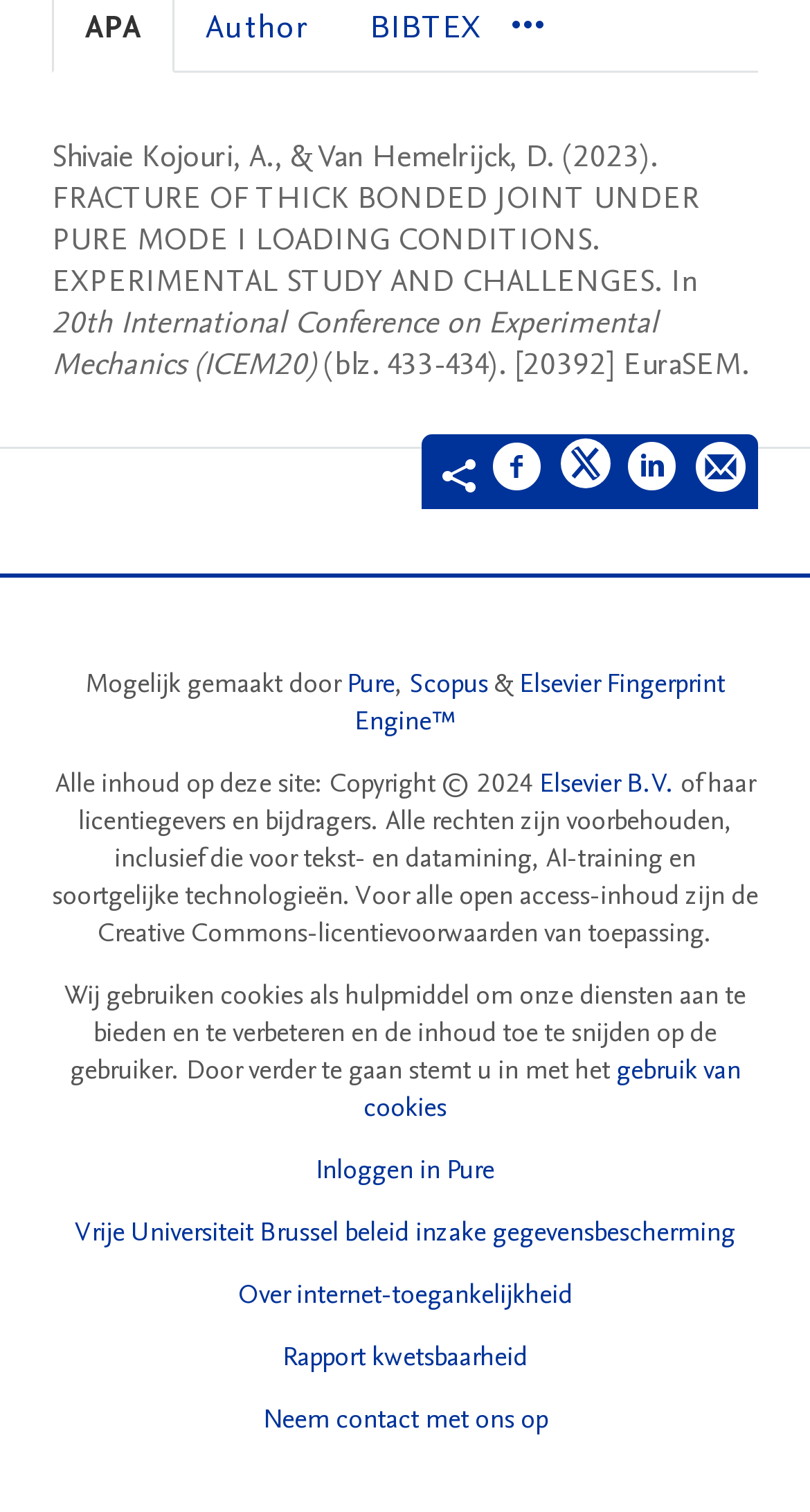What are the options to share the article? From the image, respond with a single word or brief phrase.

Facebook, Twitter, LinkedIn, Email